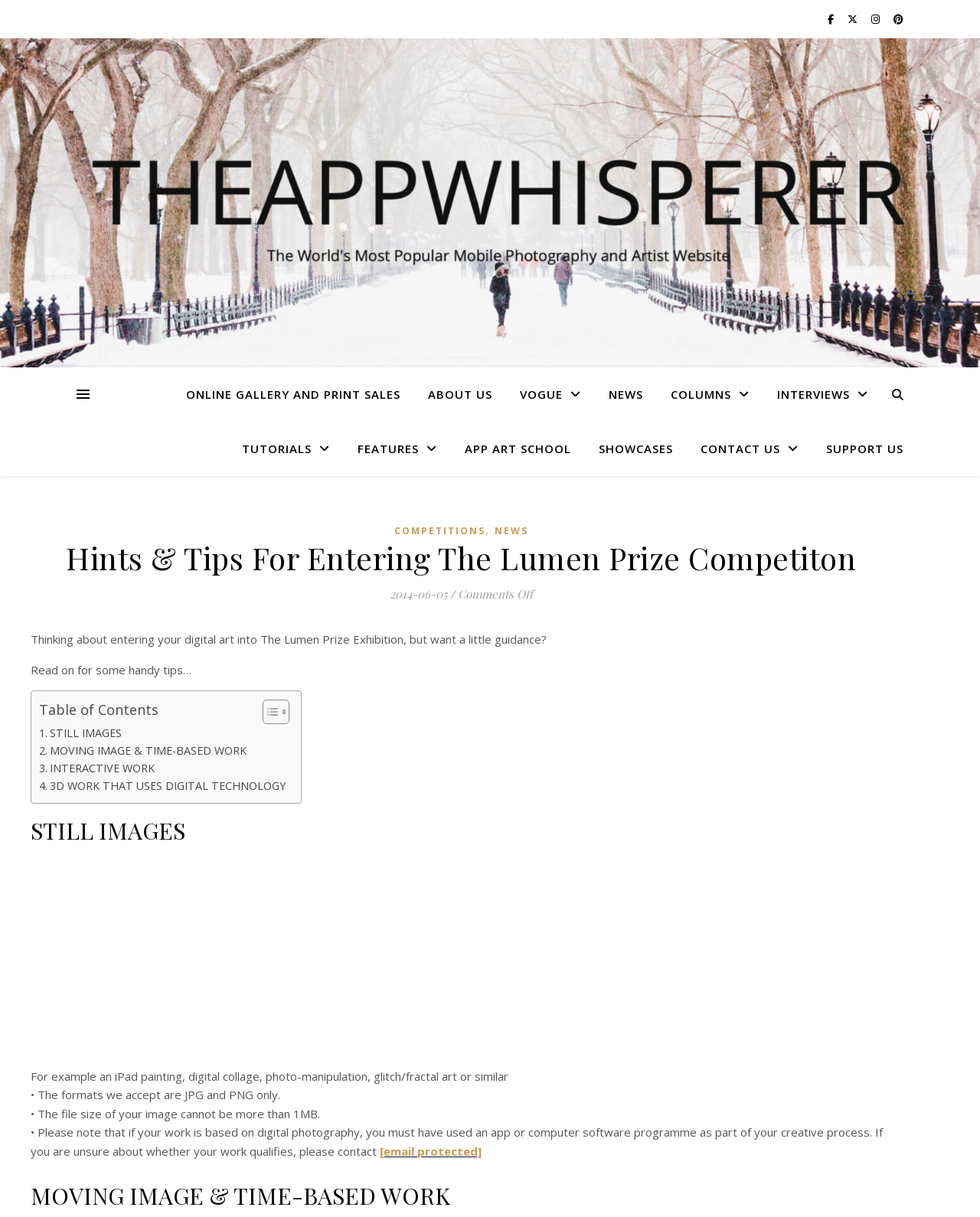Find the bounding box coordinates for the area that must be clicked to perform this action: "Read about Hints & Tips For Entering The Lumen Prize Competiton".

[0.031, 0.444, 0.909, 0.472]